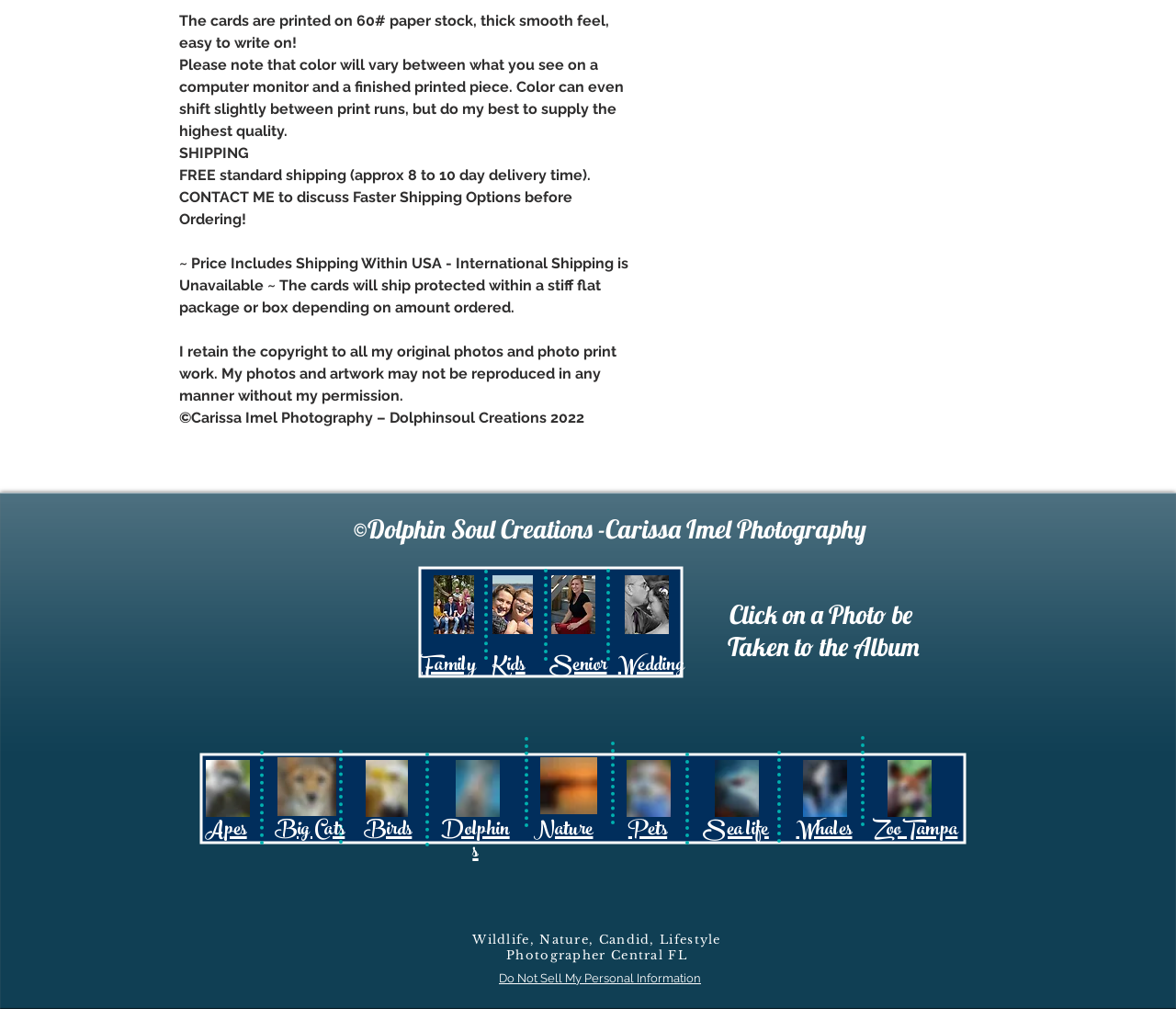Please identify the bounding box coordinates of the area I need to click to accomplish the following instruction: "View the 'Family-portrait.jpg' image".

[0.419, 0.57, 0.453, 0.628]